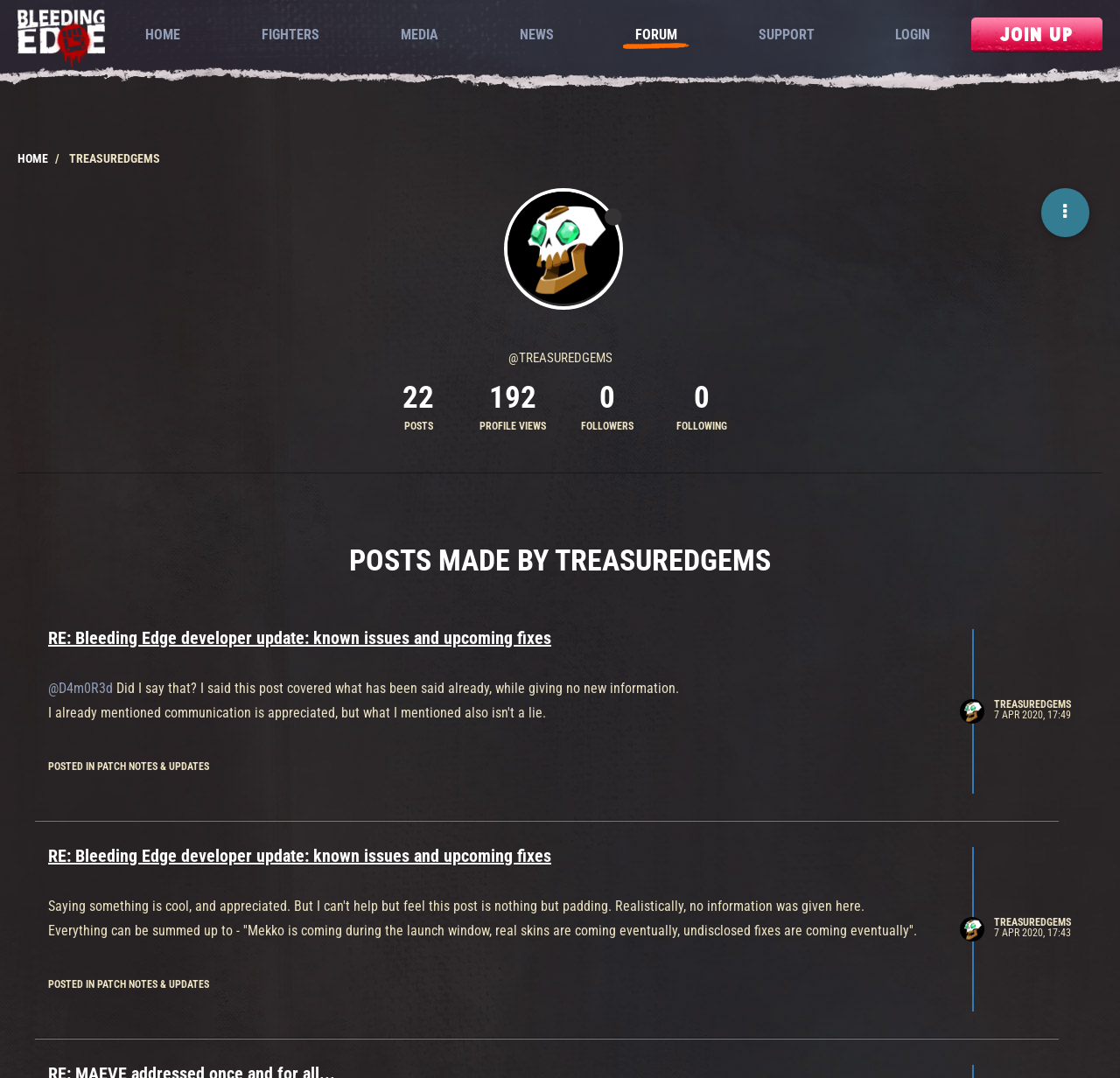What is the topic of the post made by TreasuredGems?
Give a single word or phrase as your answer by examining the image.

Bleeding Edge developer update